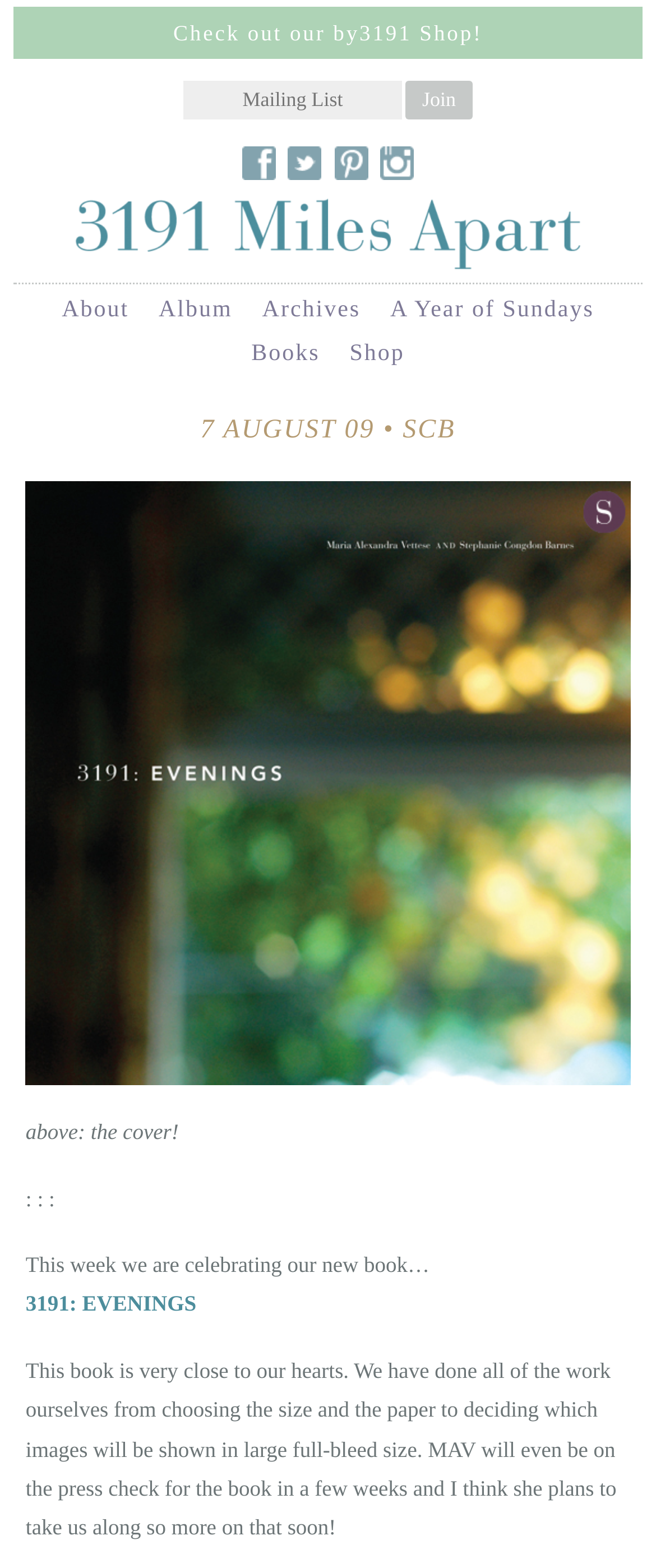Please provide a brief answer to the following inquiry using a single word or phrase:
How many images are there on the webpage?

5